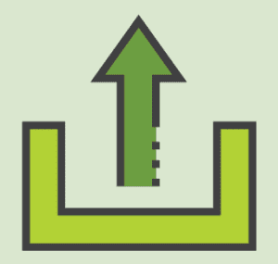Explain the details of the image you are viewing.

The image features a graphic representation of an upload icon, characterized by an upward-pointing arrow in a vibrant green color, set above a stylized container or box outlined in a bold black line and filled with a bright yellow hue. This icon symbolizes the functionality of uploading content, highlighting its relevance to digitized records and data sharing. In the context of services that allow users to make their digitized records available online, the icon serves as an intuitive visual cue for users to initiate the upload process, reflecting a commitment to facilitating easy access to various files such as scanned documents, obituaries, and family records.